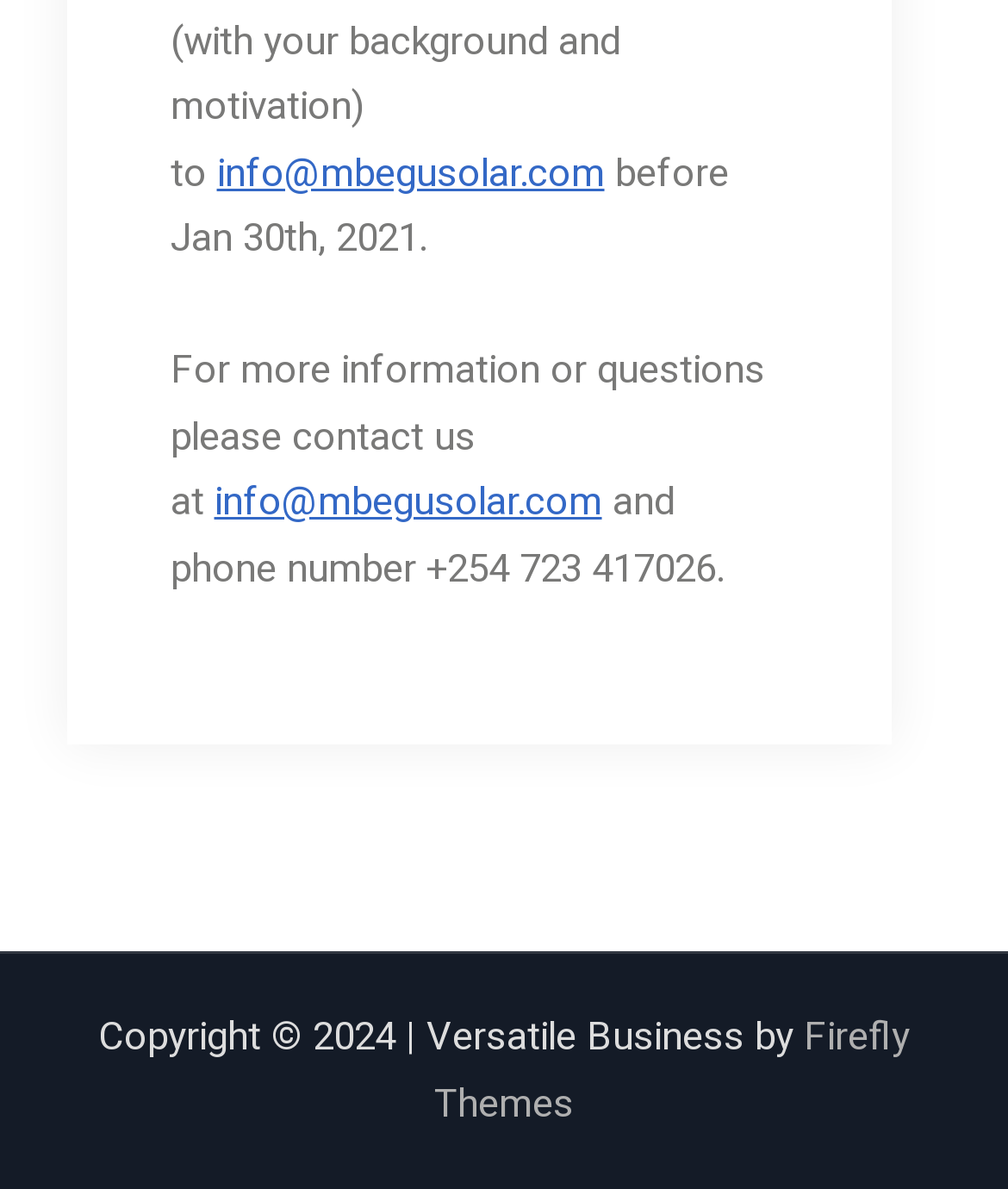Who is the theme provider?
Respond with a short answer, either a single word or a phrase, based on the image.

Firefly Themes